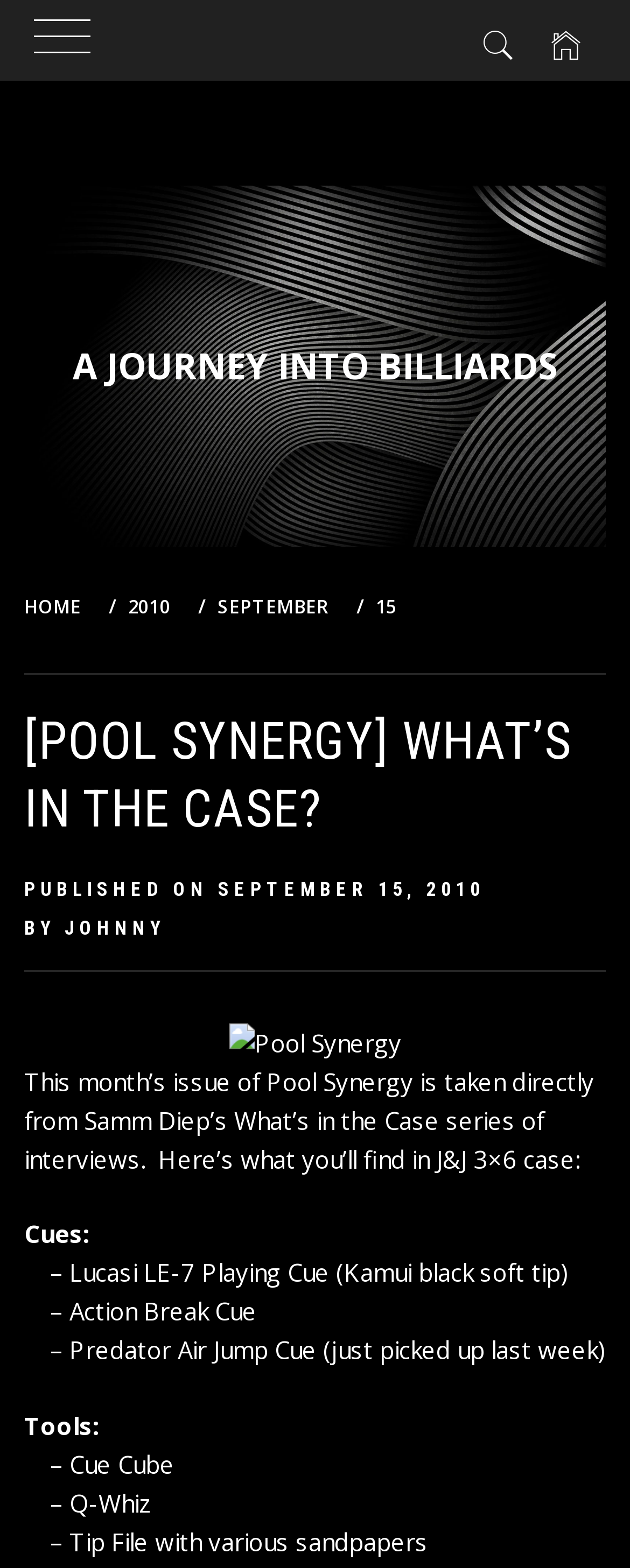Locate the bounding box coordinates of the segment that needs to be clicked to meet this instruction: "Visit the author's page".

[0.103, 0.585, 0.262, 0.599]